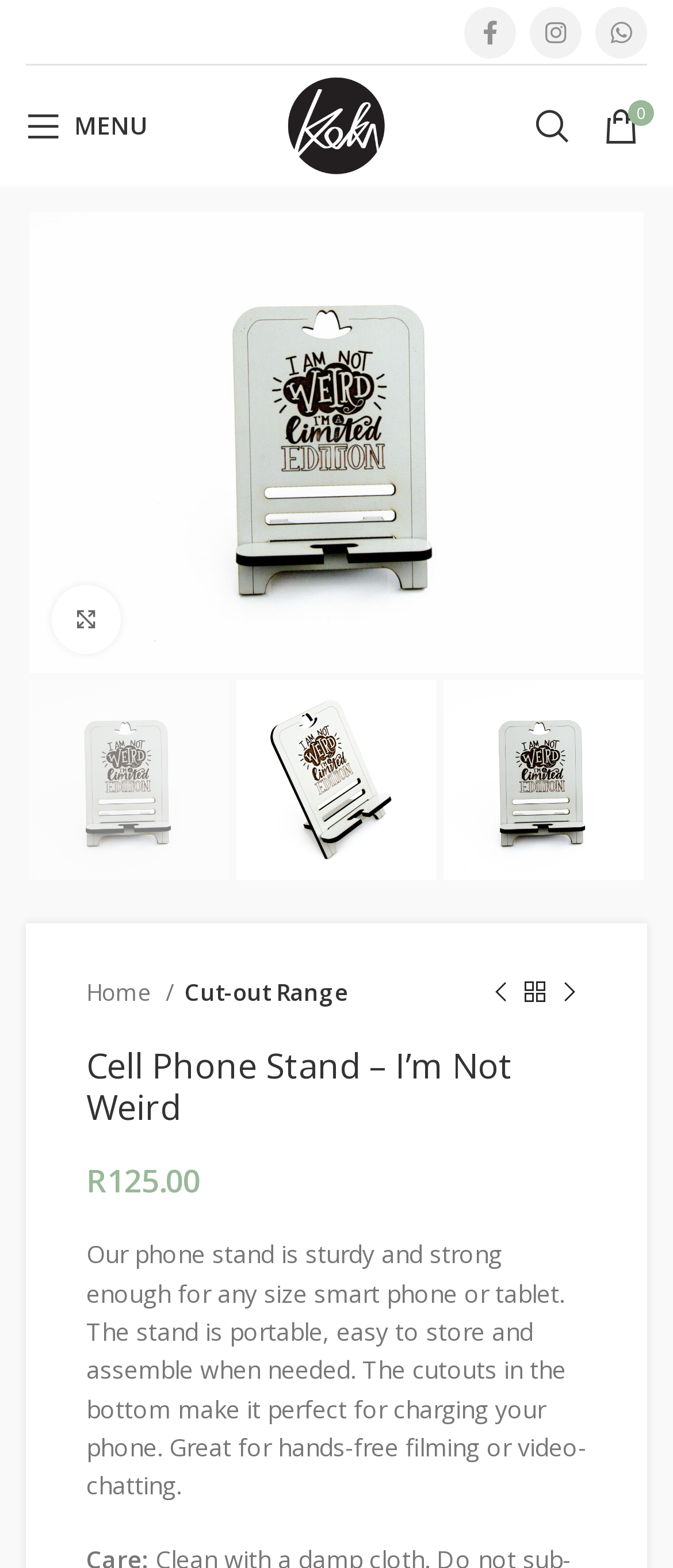Identify the bounding box coordinates of the section that should be clicked to achieve the task described: "Open mobile menu".

[0.013, 0.058, 0.244, 0.102]